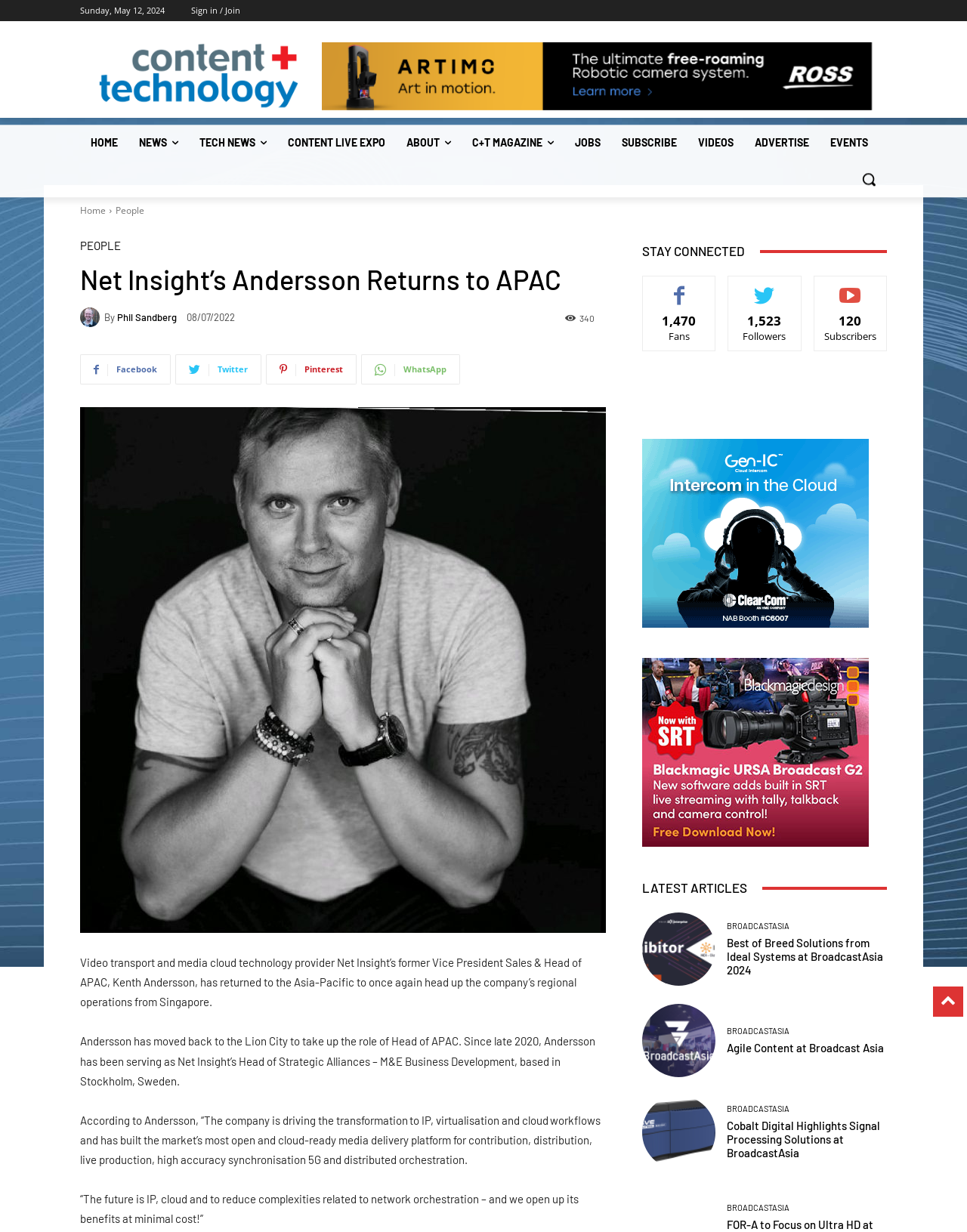Find the bounding box of the web element that fits this description: "C+T Magazine".

[0.477, 0.101, 0.584, 0.131]